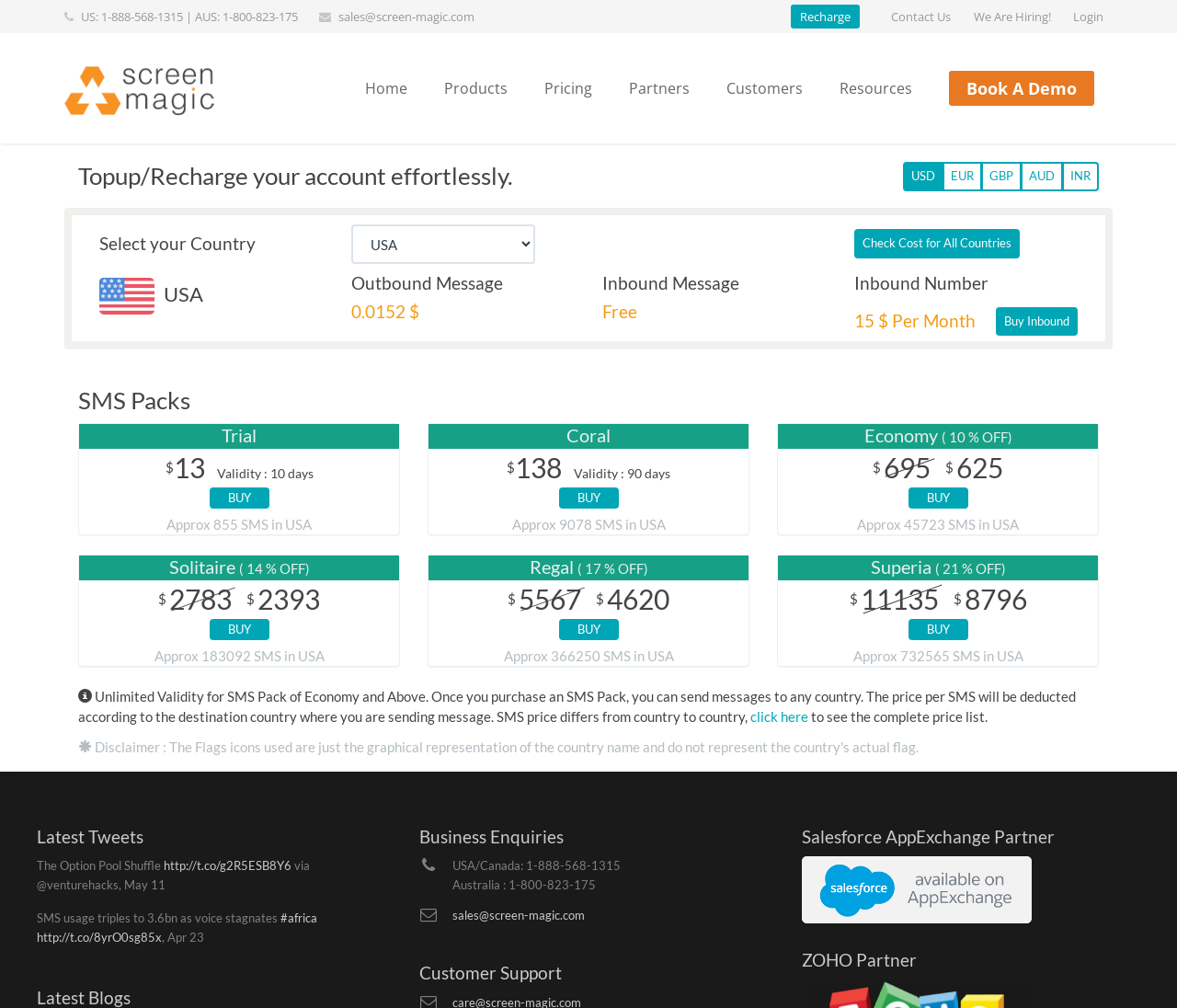Please determine the bounding box coordinates for the element with the description: "USD".

[0.767, 0.161, 0.802, 0.189]